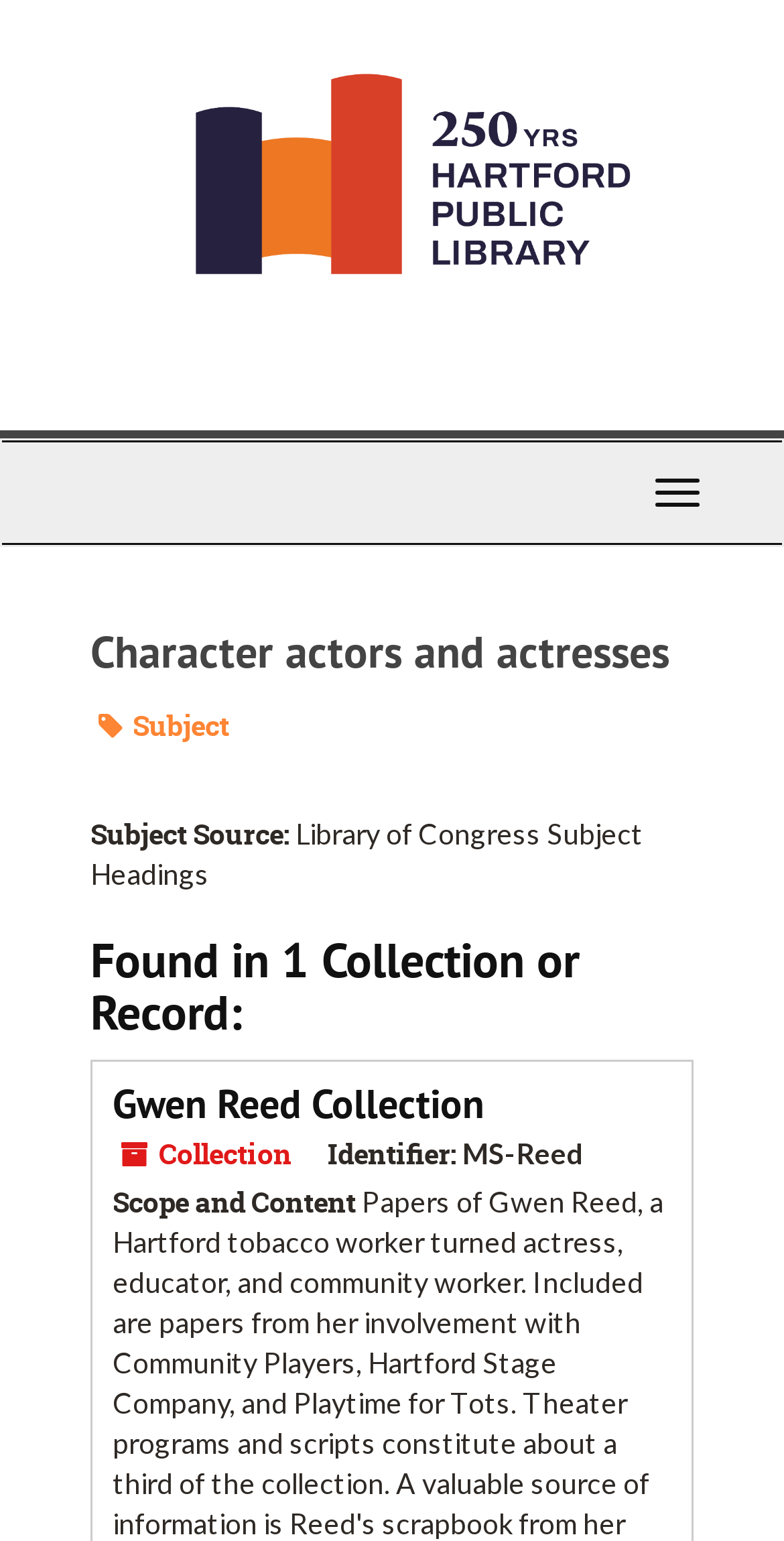From the element description alt="Hartford Public Library", predict the bounding box coordinates of the UI element. The coordinates must be specified in the format (top-left x, top-left y, bottom-right x, bottom-right y) and should be within the 0 to 1 range.

[0.205, 0.099, 0.846, 0.122]